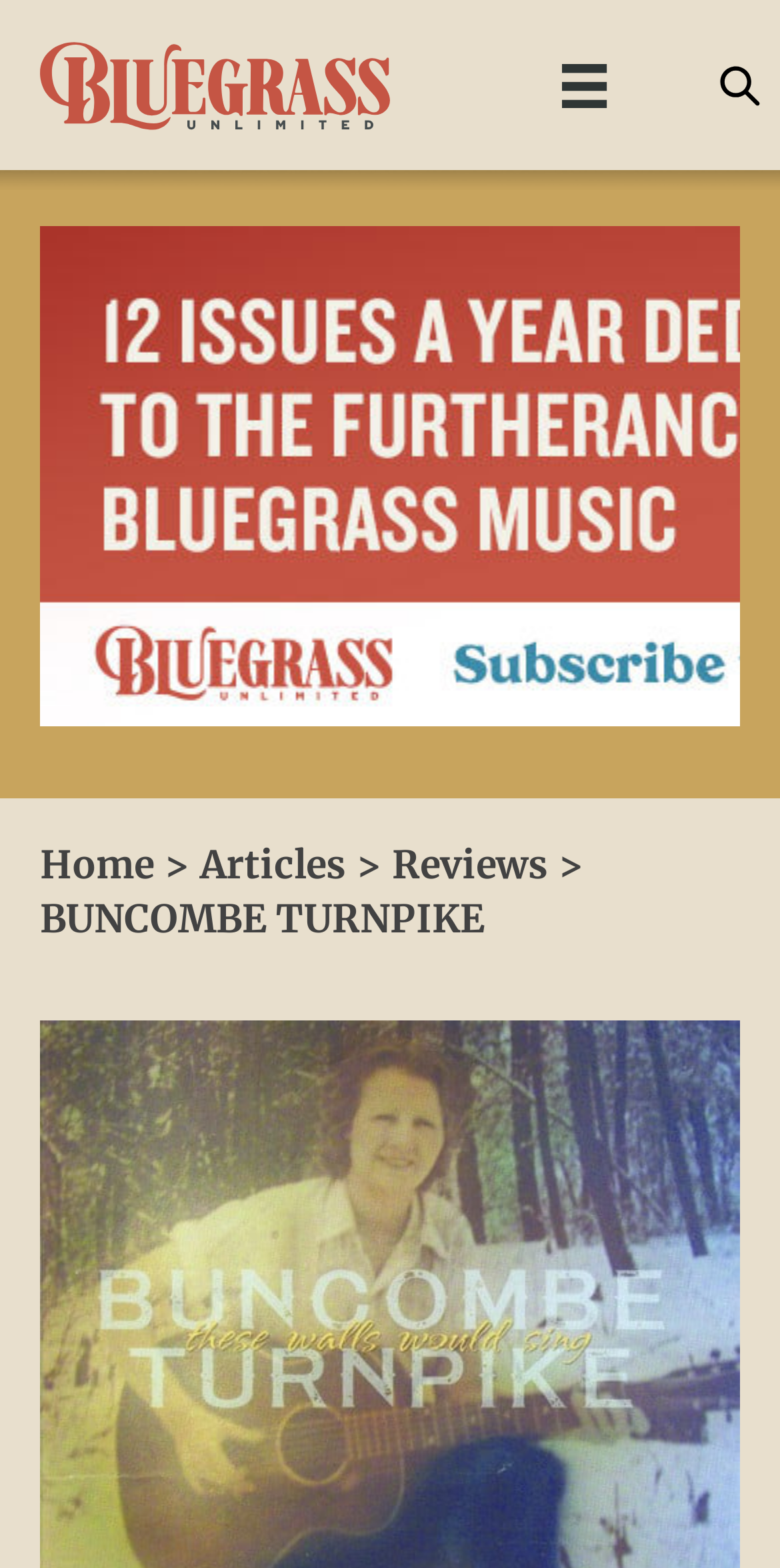Based on the image, give a detailed response to the question: What is the name of the band?

The name of the band can be found in the static text element 'BUNCOMBE TURNPIKE' with bounding box coordinates [0.051, 0.571, 0.621, 0.602].